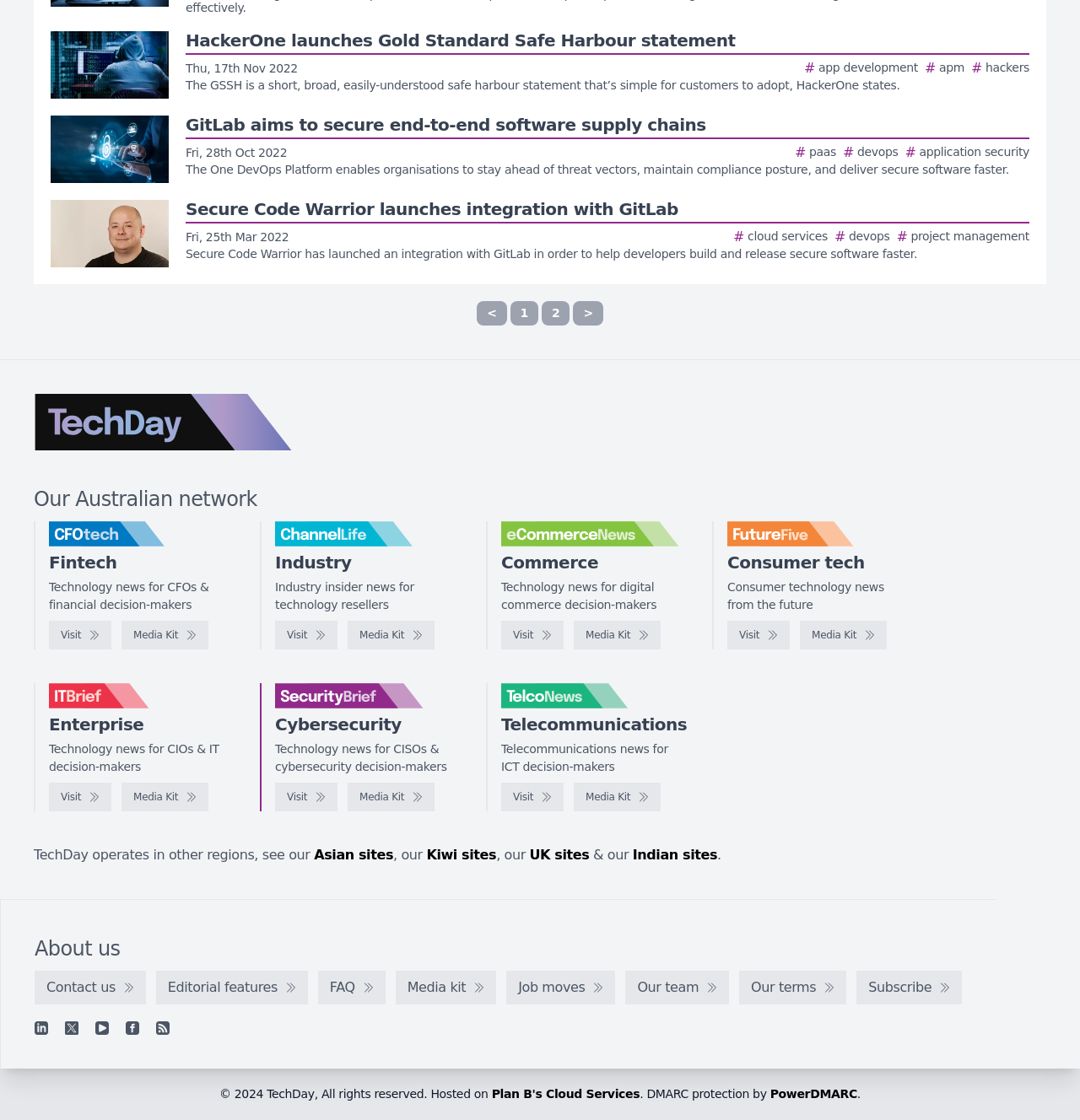Locate the UI element described as follows: "Visit". Return the bounding box coordinates as four float numbers between 0 and 1 in the order [left, top, right, bottom].

[0.045, 0.698, 0.103, 0.724]